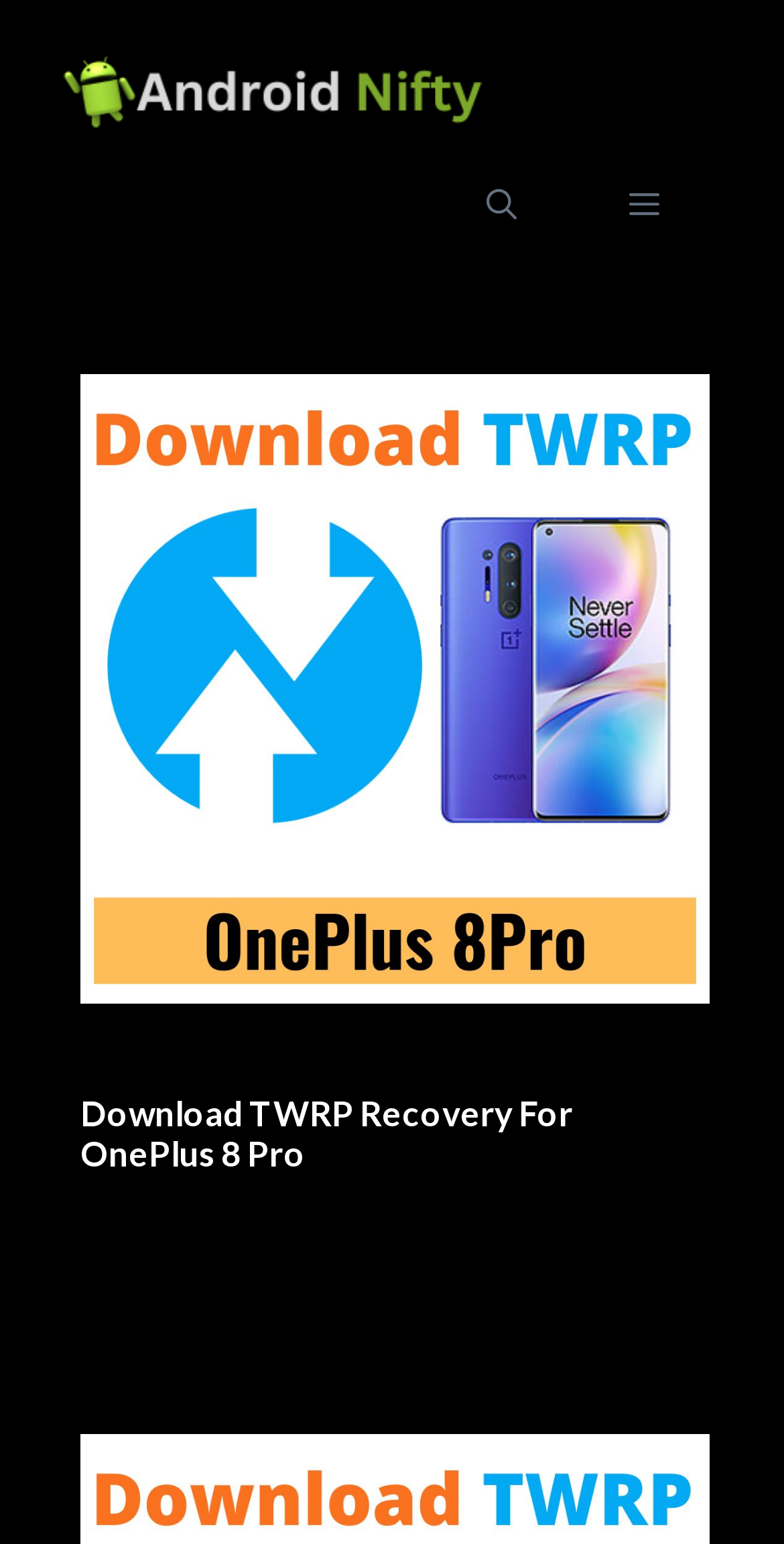Elaborate on the information and visuals displayed on the webpage.

The webpage is about custom ROM, firmware, and TWRP recovery, as indicated by the title "Android Nifty - Custom Rom, Firmware, TWRP Recovery". 

At the top of the page, there is a banner that spans the entire width, containing a link to "Android Nifty" with an accompanying image. To the right of the link, there are two buttons: "Open search" and "MENU", which is currently not expanded.

Below the banner, the main content of the page is an article that occupies most of the page's width and height. Within the article, there is a prominent link to "Download TWRP Recovery For OnePlus 8 Pro", accompanied by an image. This link is positioned roughly in the middle of the page, with the image situated above the text. 

Above the link, there is a header that spans the same width as the link, containing the same text "Download TWRP Recovery For OnePlus 8 Pro". Within the header, there is another link with the same text, positioned at the top-left corner of the header.